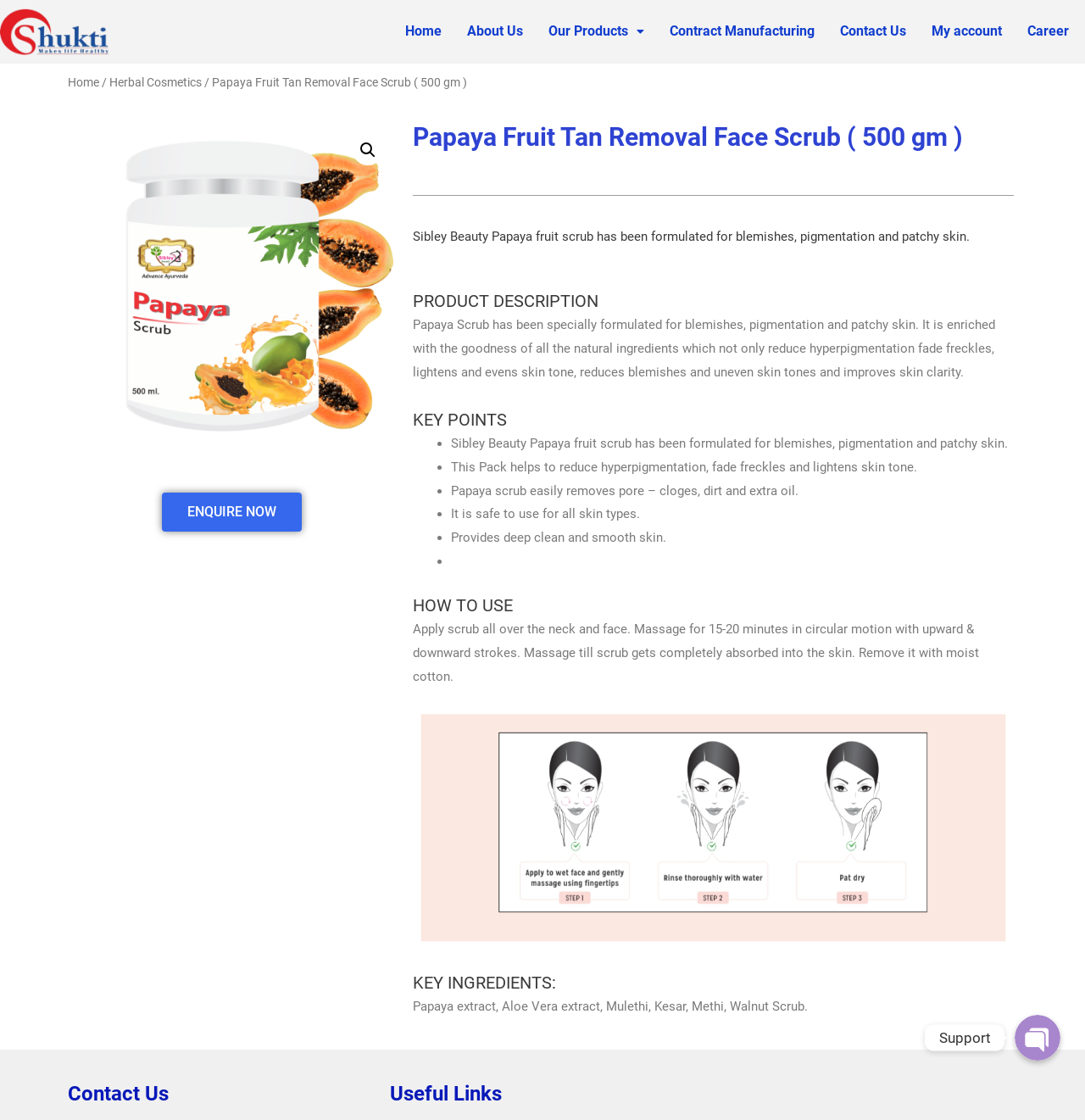Specify the bounding box coordinates of the element's area that should be clicked to execute the given instruction: "Click the ENQUIRE NOW button". The coordinates should be four float numbers between 0 and 1, i.e., [left, top, right, bottom].

[0.149, 0.44, 0.278, 0.474]